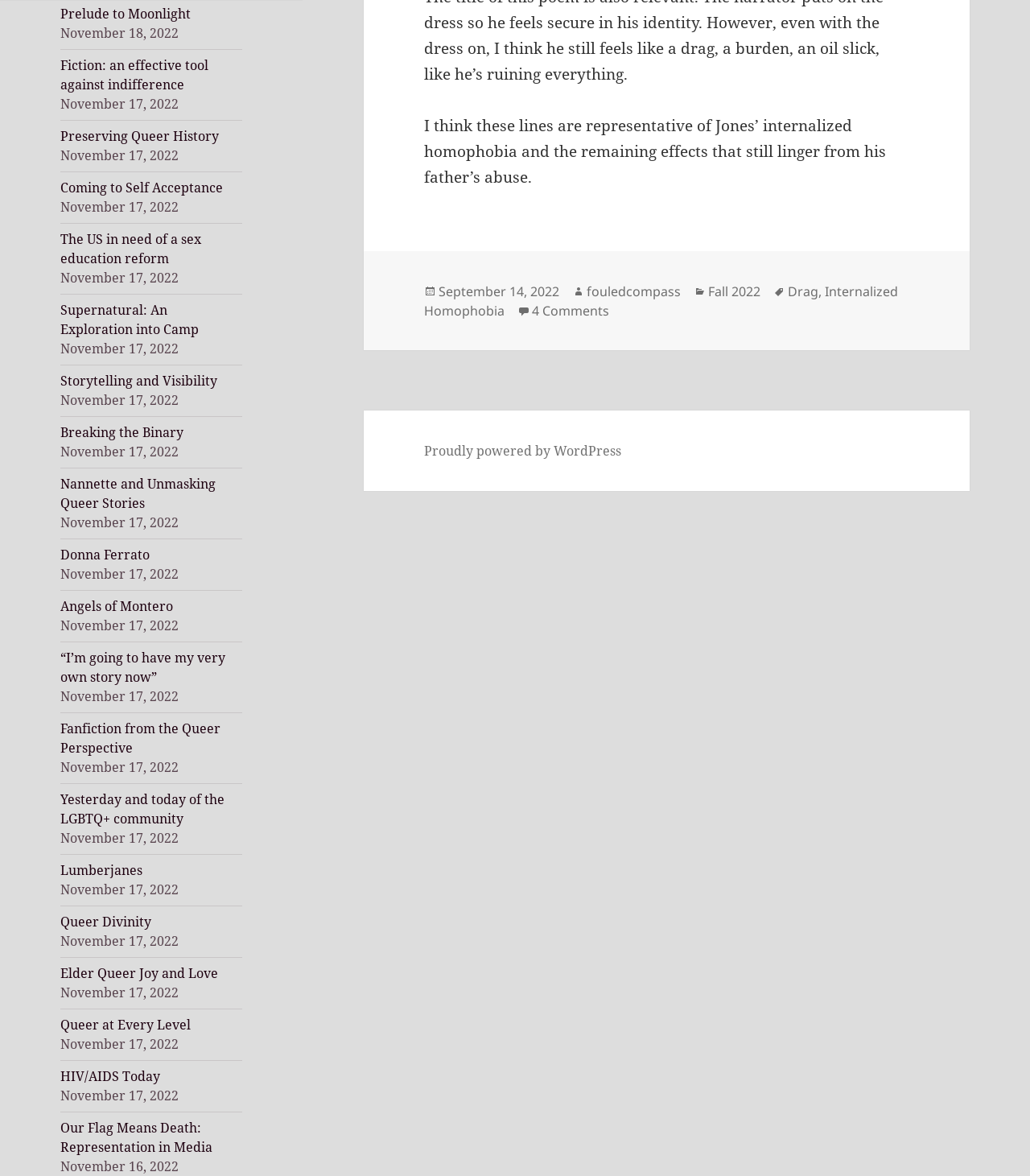Please identify the bounding box coordinates of the element I need to click to follow this instruction: "Check '4 Comments on Don’t Be a “Drag”'".

[0.516, 0.256, 0.591, 0.272]